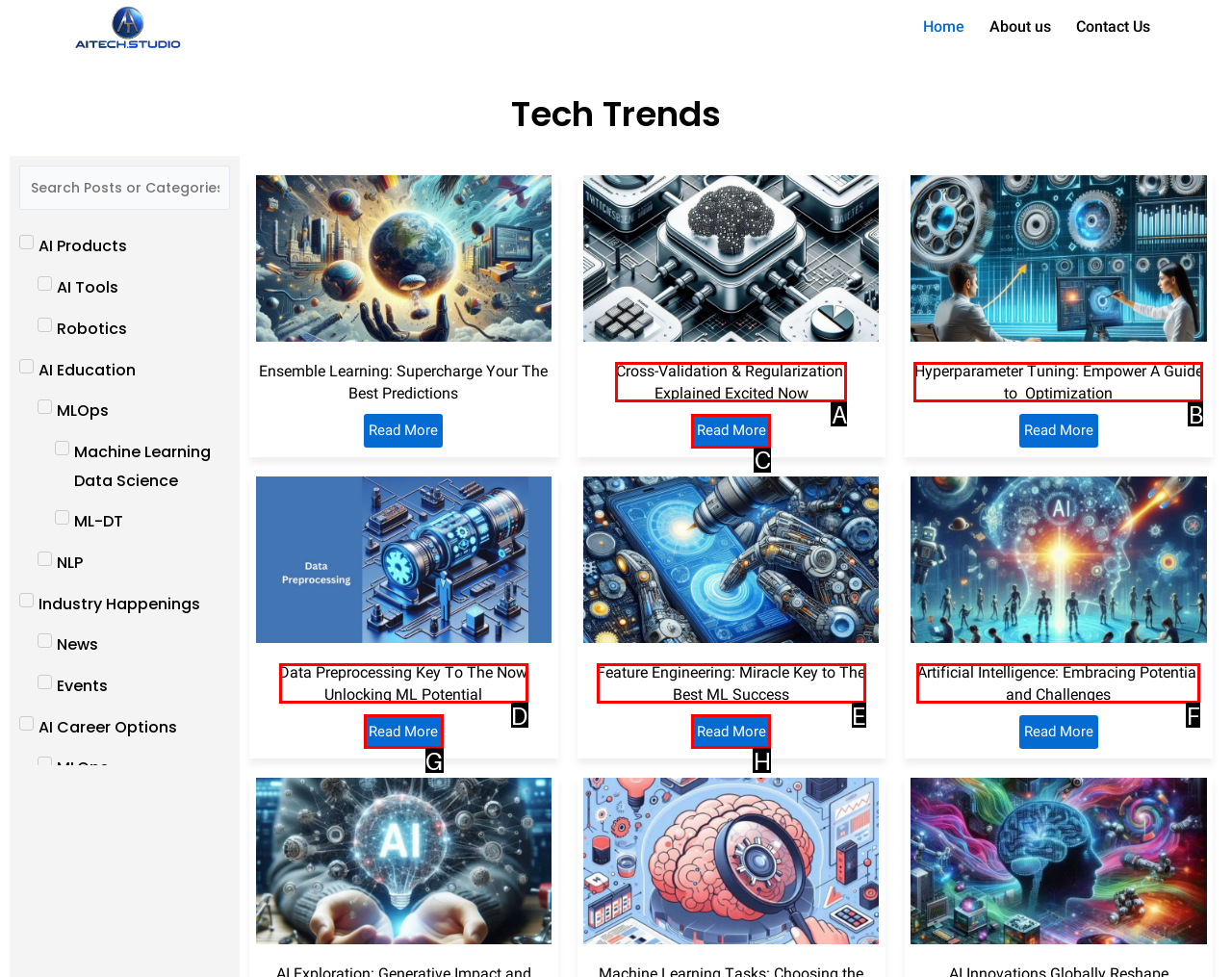Select the letter that corresponds to this element description: Japanese Maple
Answer with the letter of the correct option directly.

None